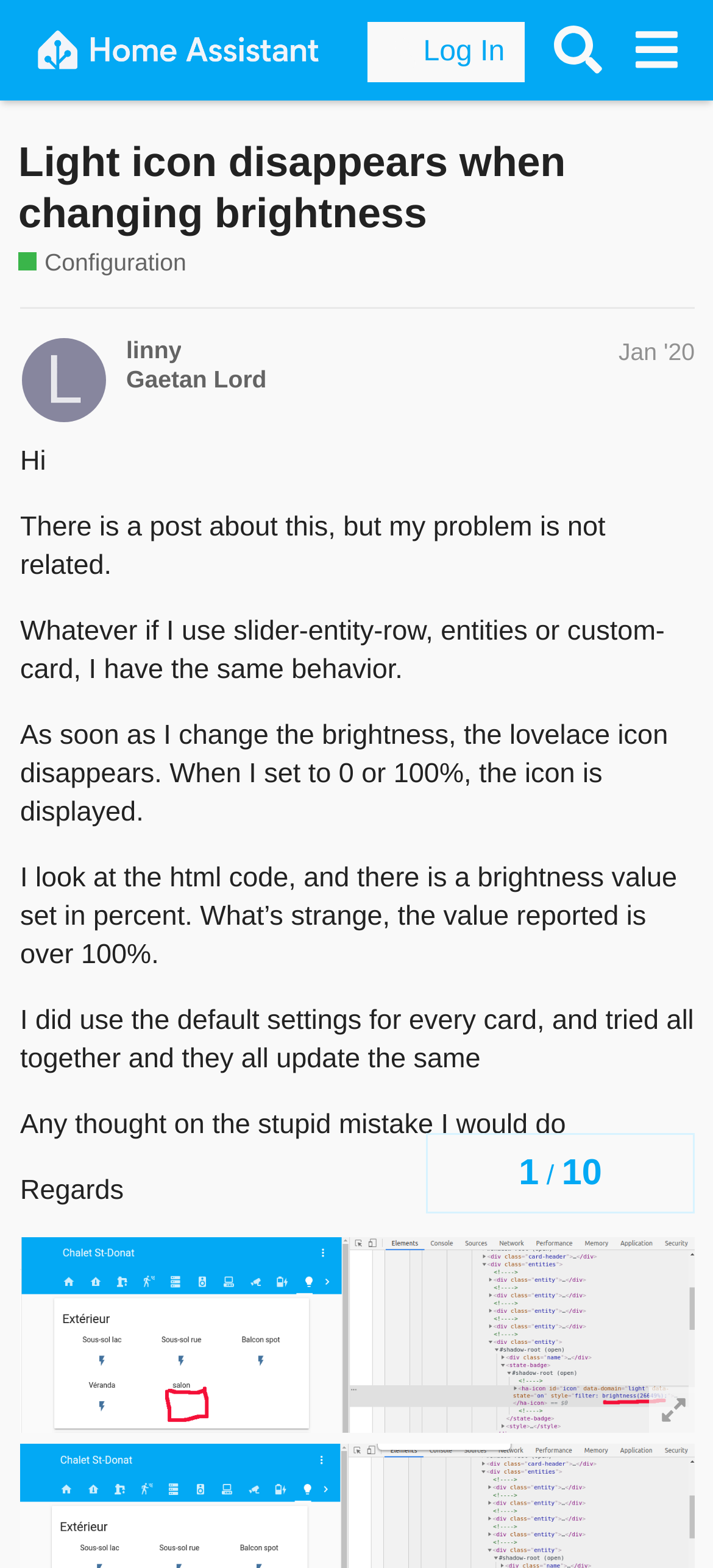Given the element description: "alt="Home Assistant Community"", predict the bounding box coordinates of the UI element it refers to, using four float numbers between 0 and 1, i.e., [left, top, right, bottom].

[0.026, 0.011, 0.474, 0.053]